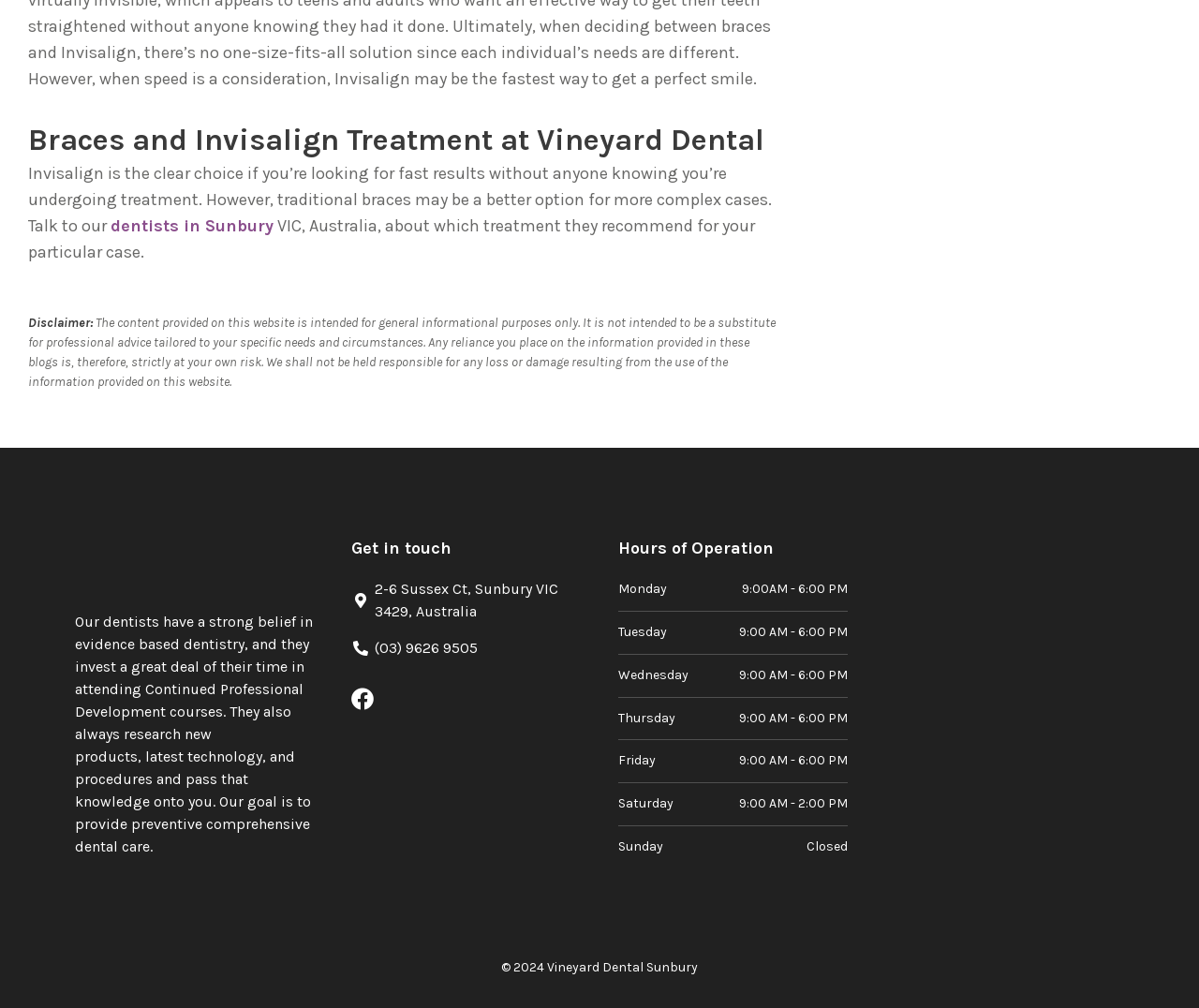Give a concise answer using only one word or phrase for this question:
What is the phone number of the dental clinic?

(03) 9626 9505